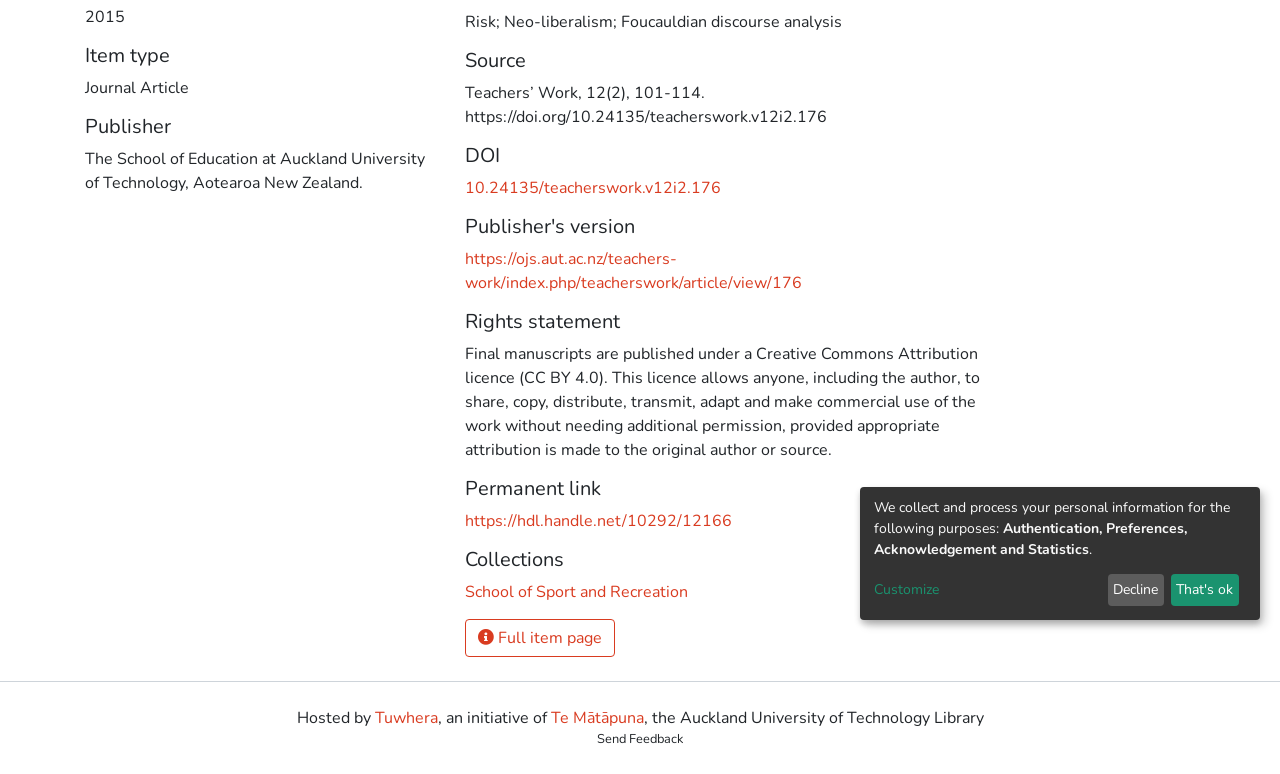Identify the bounding box coordinates for the UI element described as follows: Decline. Use the format (top-left x, top-left y, bottom-right x, bottom-right y) and ensure all values are floating point numbers between 0 and 1.

[0.865, 0.741, 0.909, 0.783]